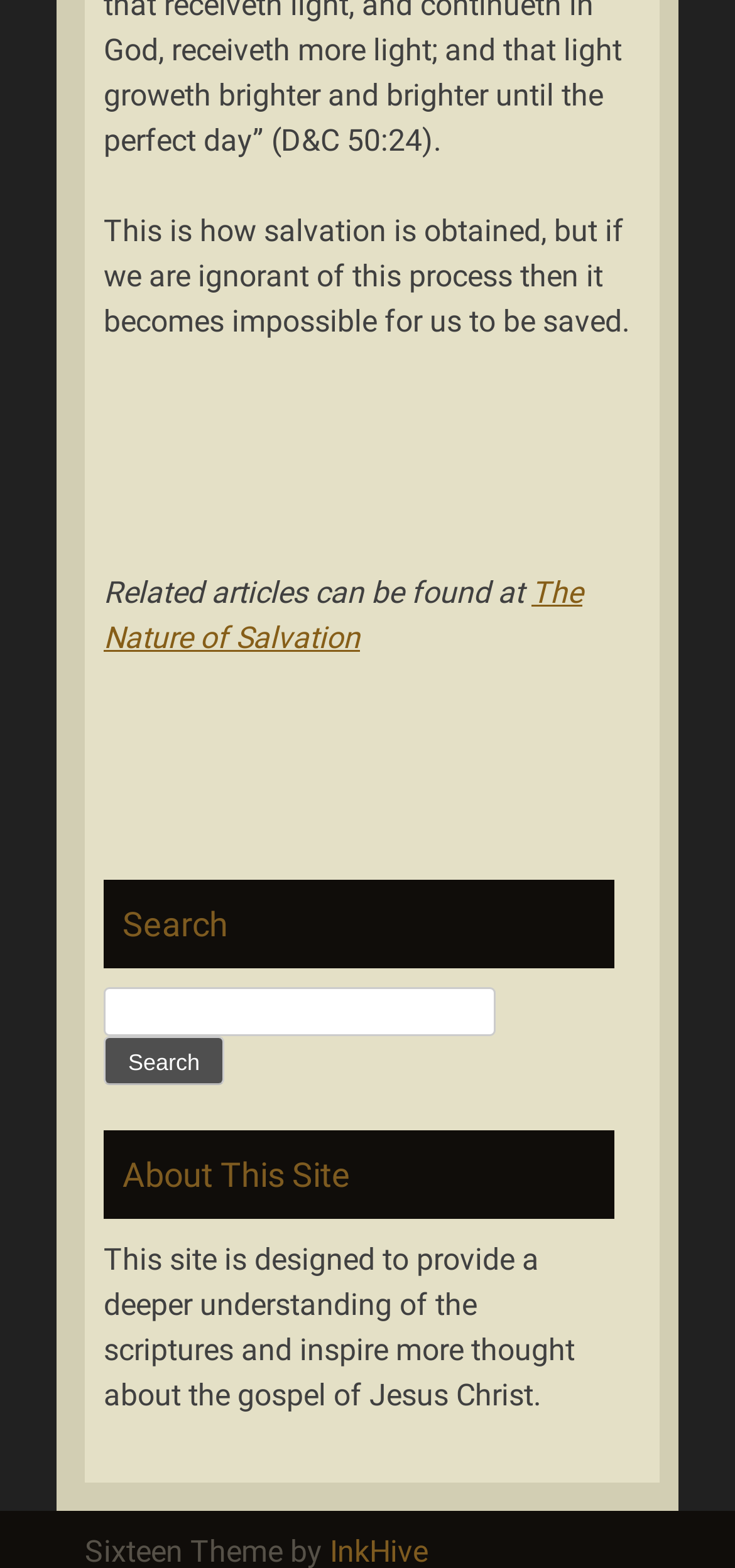Provide a one-word or brief phrase answer to the question:
What is the topic of the related article?

The Nature of Salvation